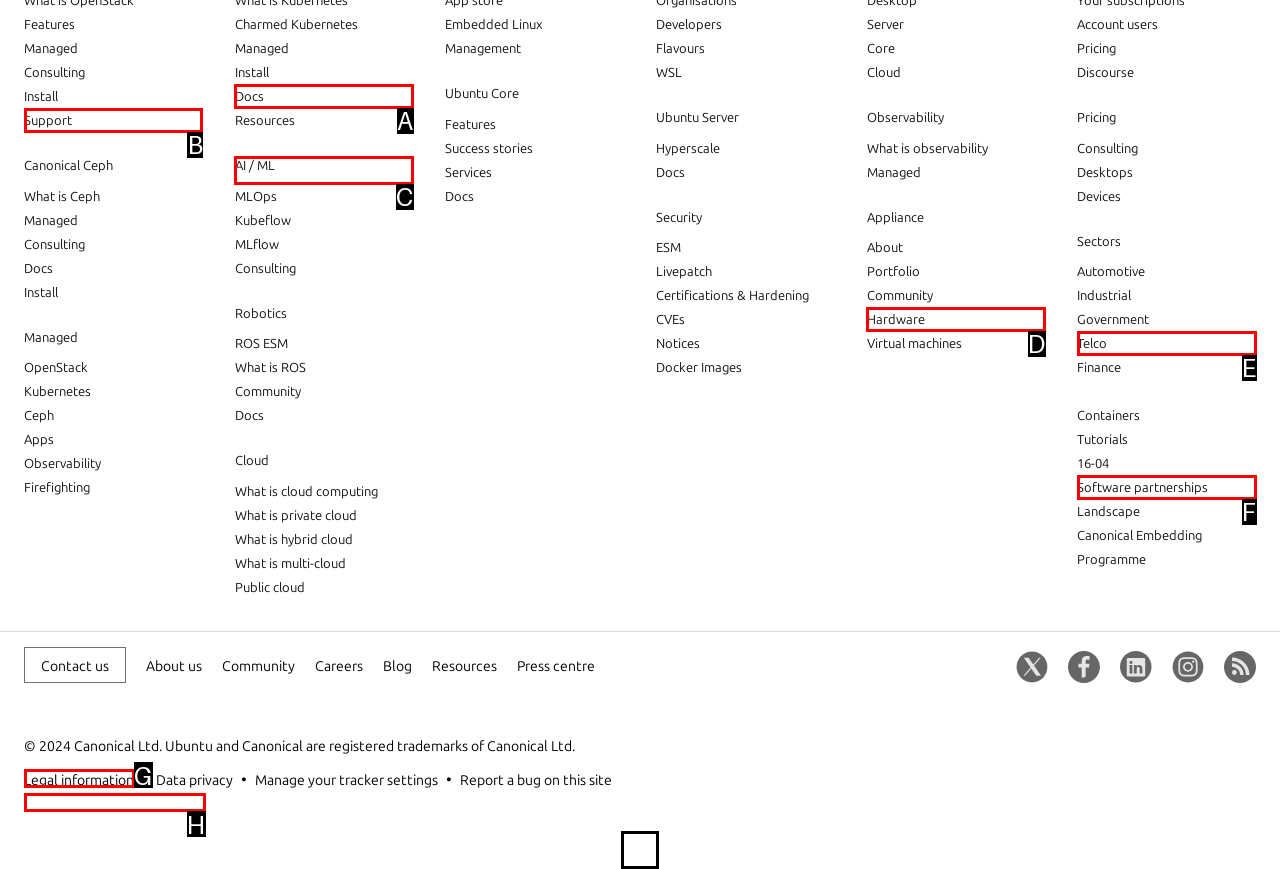Given the task: Discover 'AI / ML' solutions, tell me which HTML element to click on.
Answer with the letter of the correct option from the given choices.

C